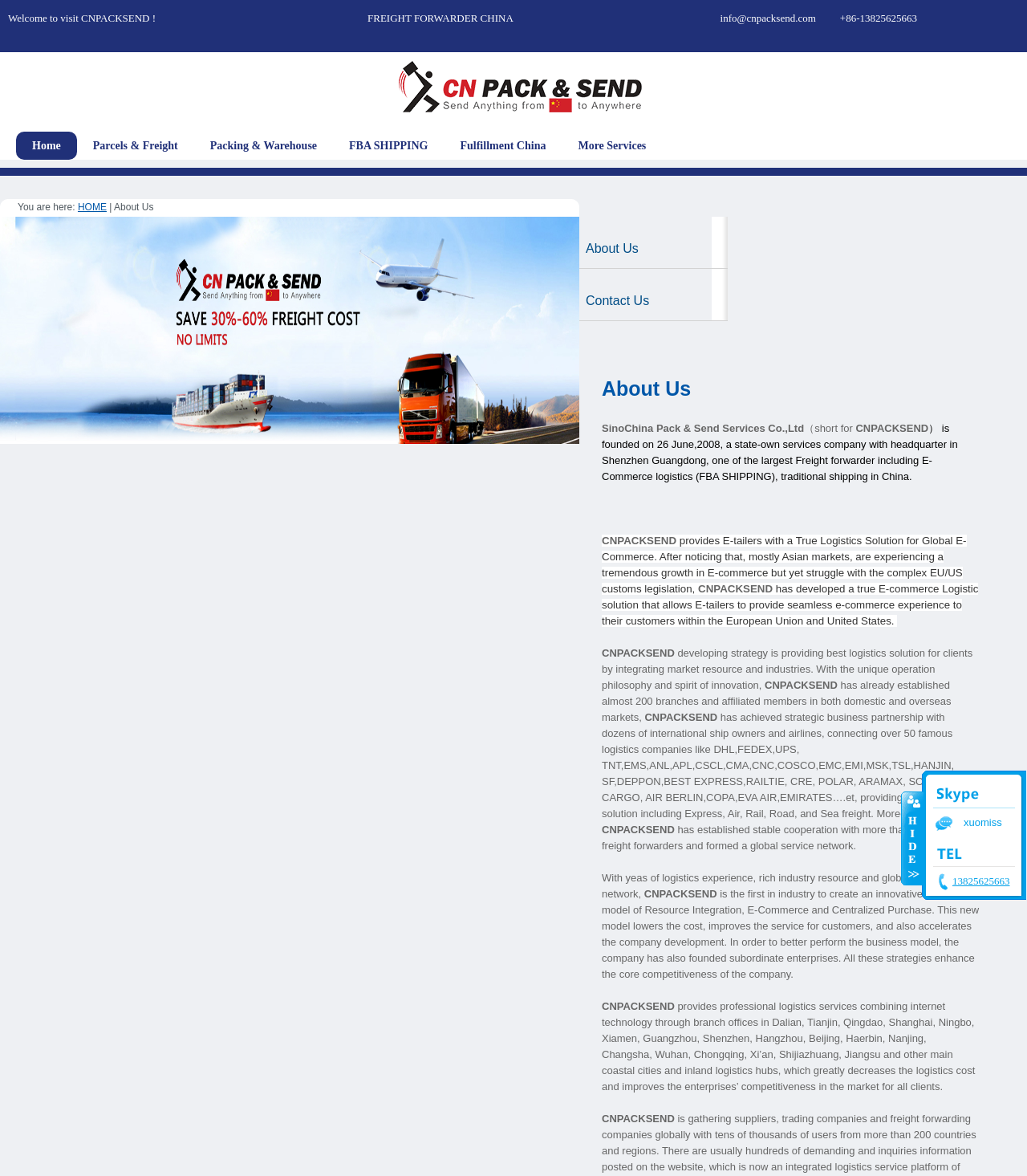Based on the element description, predict the bounding box coordinates (top-left x, top-left y, bottom-right x, bottom-right y) for the UI element in the screenshot: Fulfillment China

[0.432, 0.112, 0.547, 0.136]